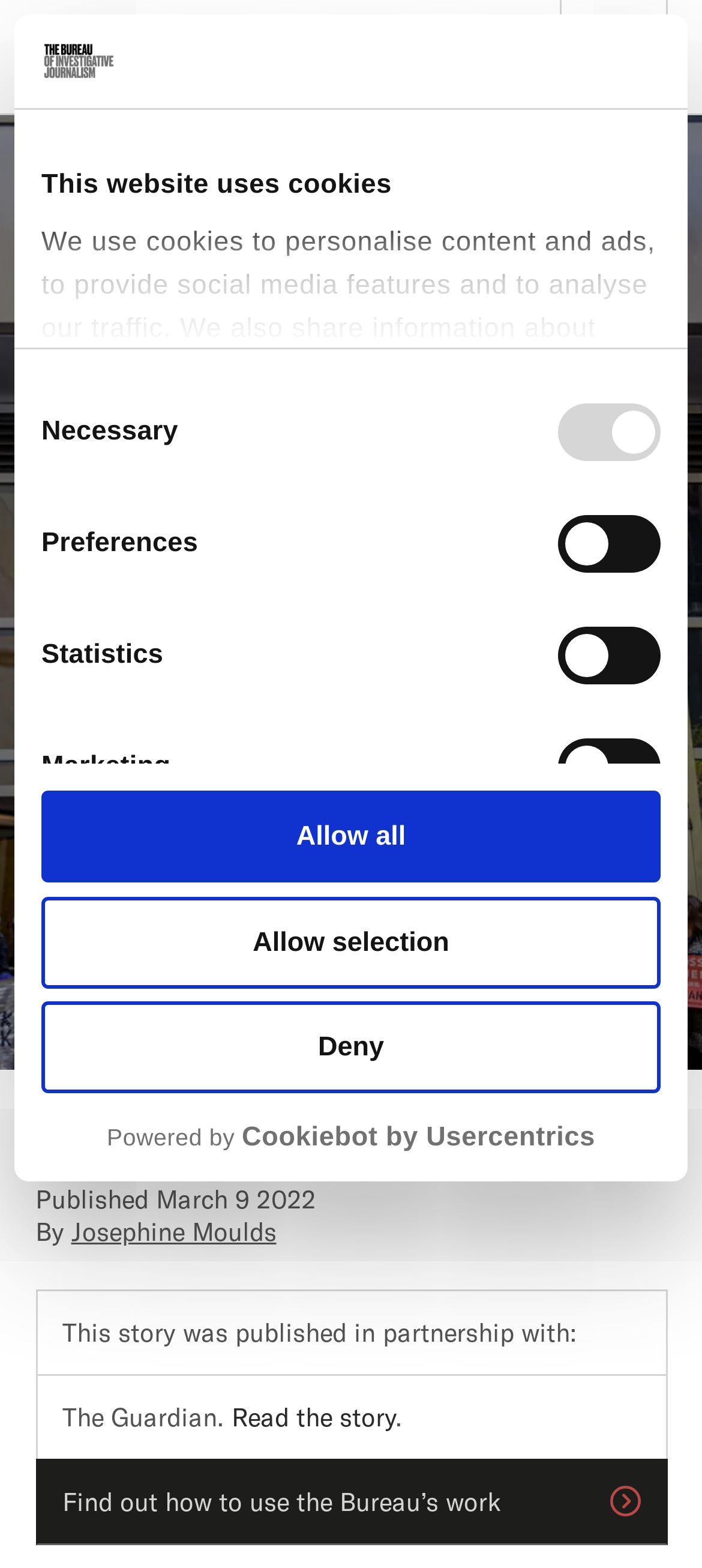Could you indicate the bounding box coordinates of the region to click in order to complete this instruction: "Visit the Corporations page".

[0.05, 0.115, 0.95, 0.239]